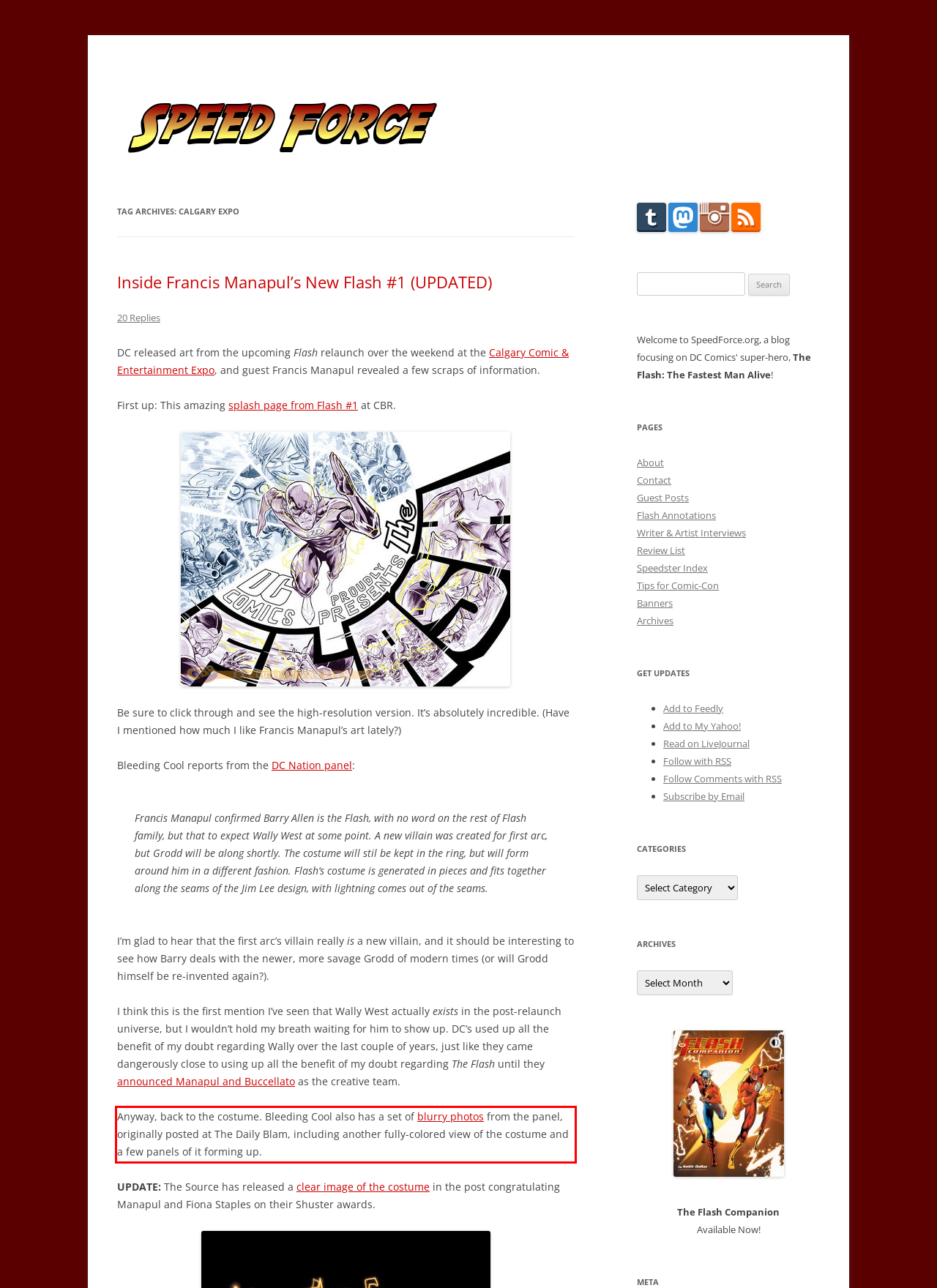You have a screenshot with a red rectangle around a UI element. Recognize and extract the text within this red bounding box using OCR.

Anyway, back to the costume. Bleeding Cool also has a set of blurry photos from the panel, originally posted at The Daily Blam, including another fully-colored view of the costume and a few panels of it forming up.